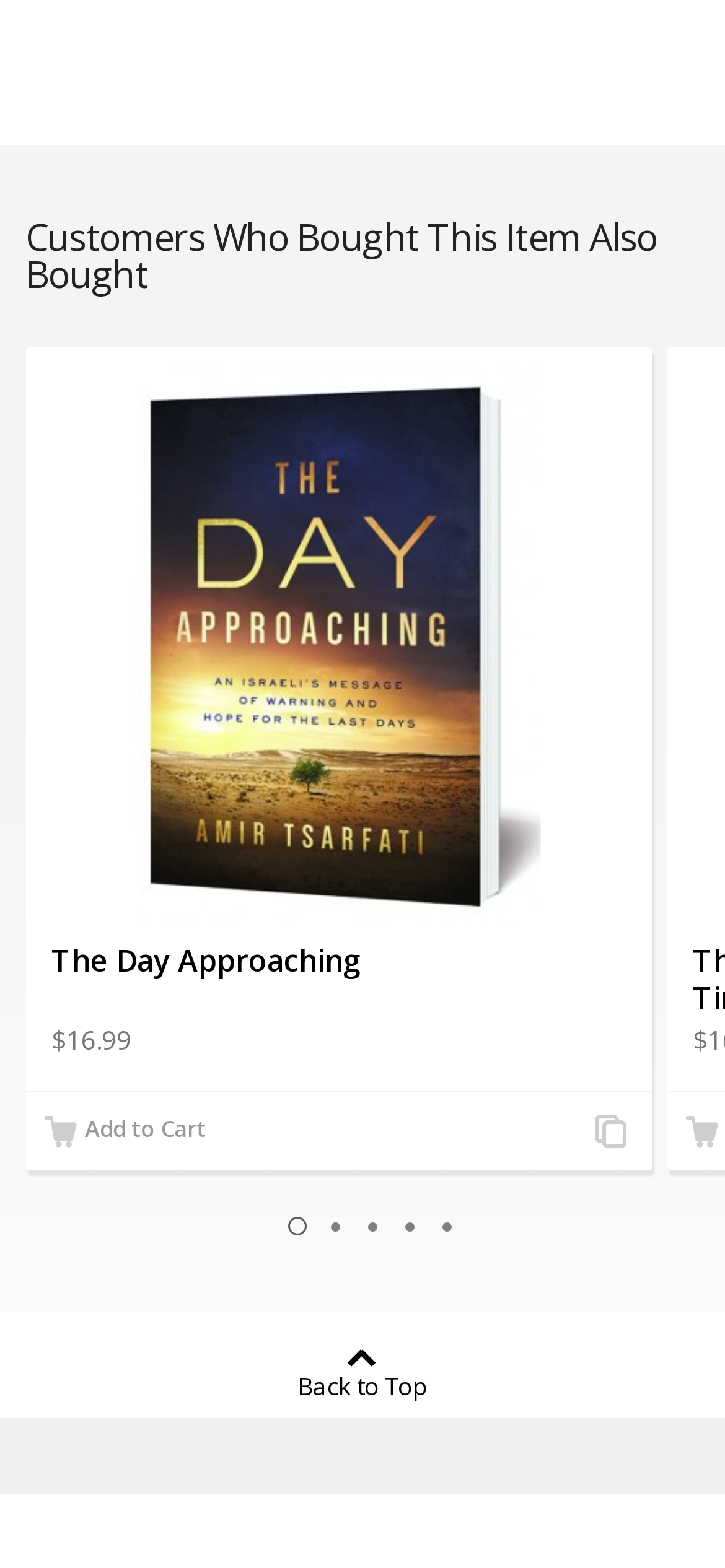Find the bounding box of the UI element described as follows: "Add to Compare".

[0.804, 0.697, 0.876, 0.747]